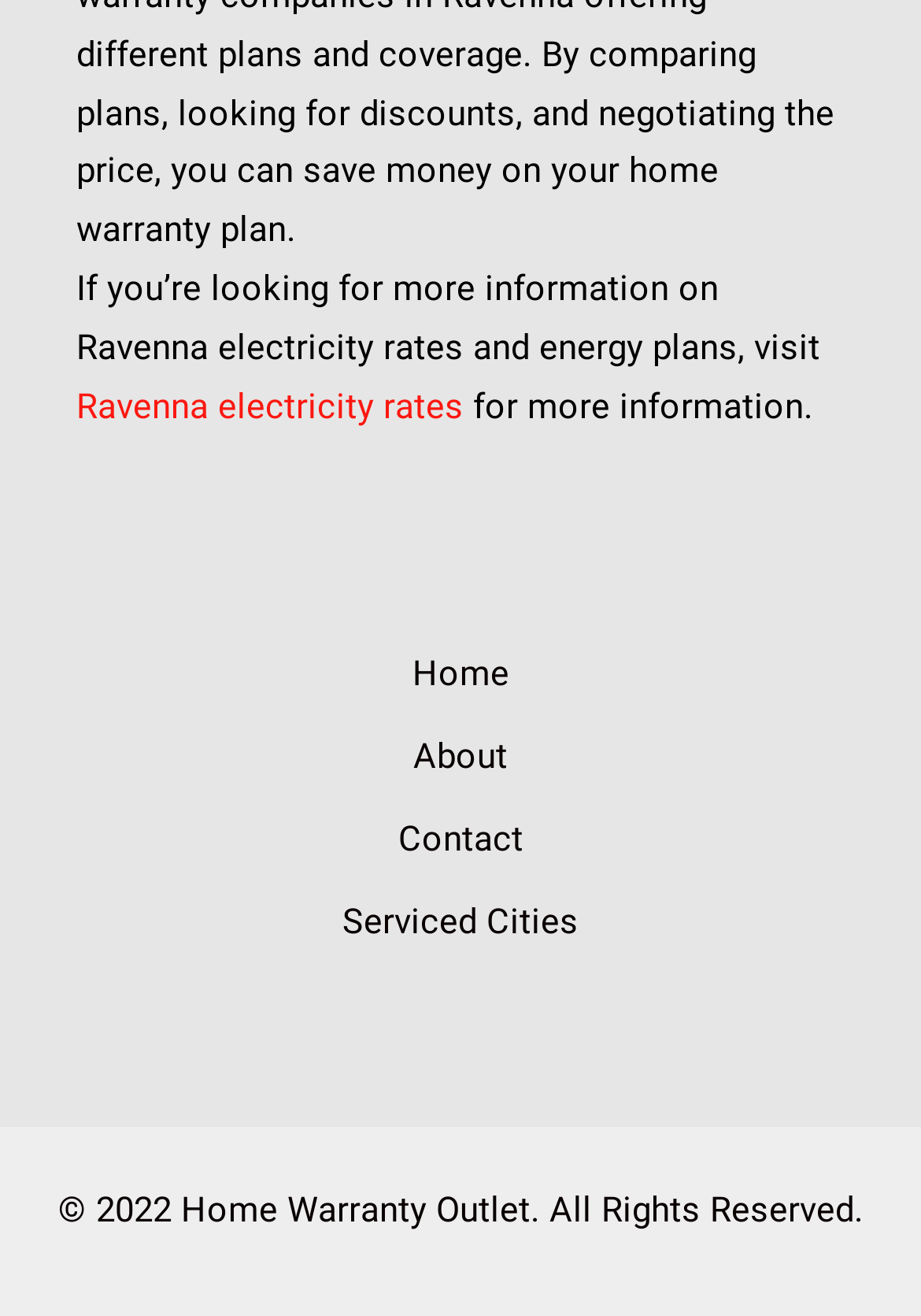What is the purpose of the website?
Please provide a full and detailed response to the question.

Based on the website's content, it appears to be a platform that provides information and services related to home warranties. The presence of links to 'Home', 'About', 'Contact', and 'Serviced Cities' suggests that the website is a central hub for users to learn more about home warranties and potentially purchase services.